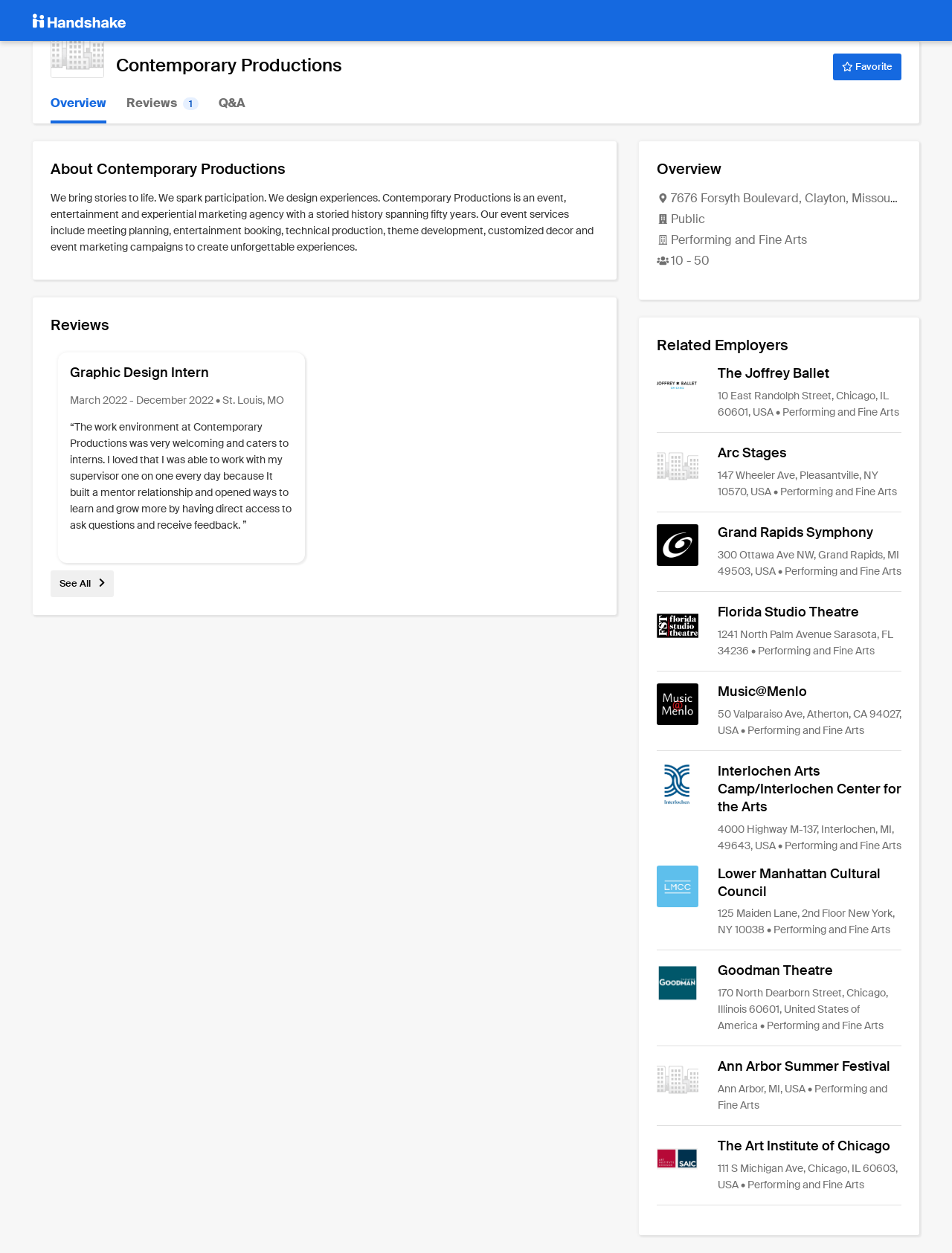What is the job title of the internship being described?
Respond to the question with a single word or phrase according to the image.

Graphic Design Intern